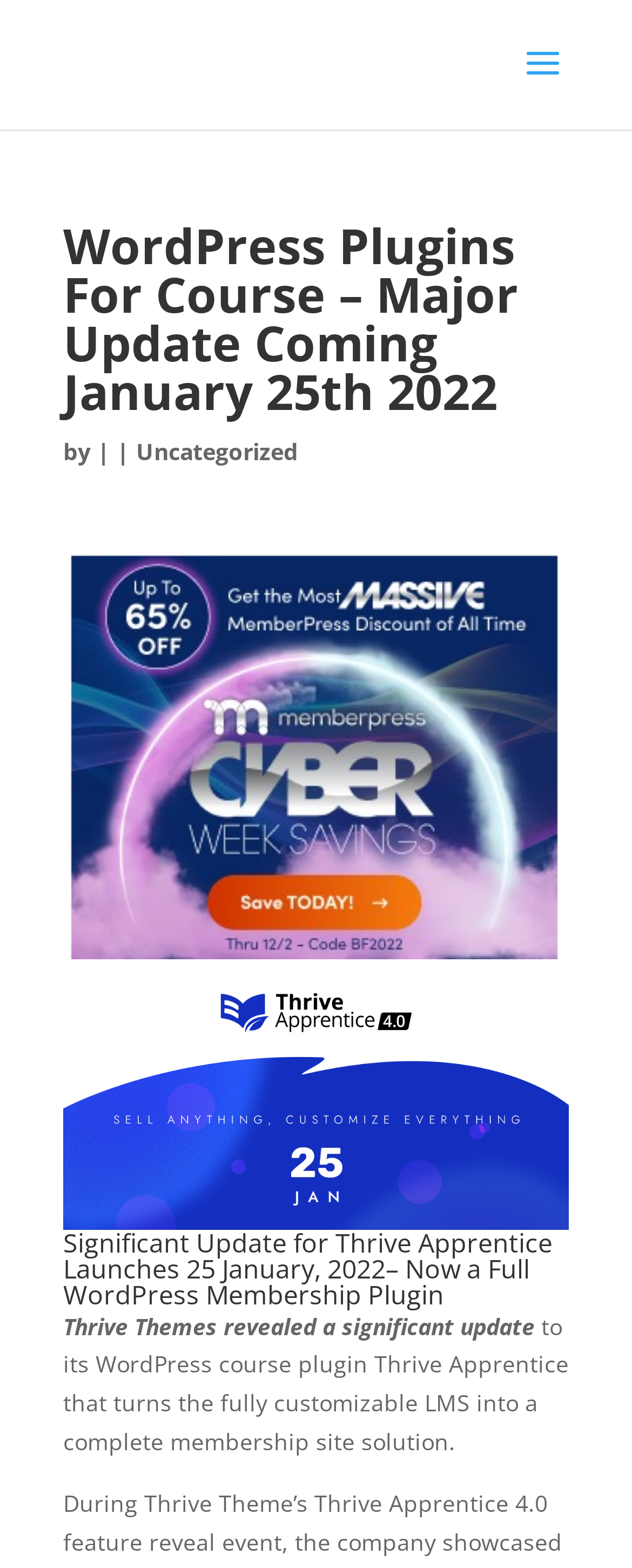Using the elements shown in the image, answer the question comprehensively: What is the name of the WordPress course plugin?

By analyzing the webpage content, I found that the plugin name 'Thrive Apprentice' is mentioned in the heading 'Thrive Apprentice 4.0 Update Launches January 25th' and also in the text 'to its WordPress course plugin Thrive Apprentice that turns the fully customizable LMS into a complete membership site solution.'